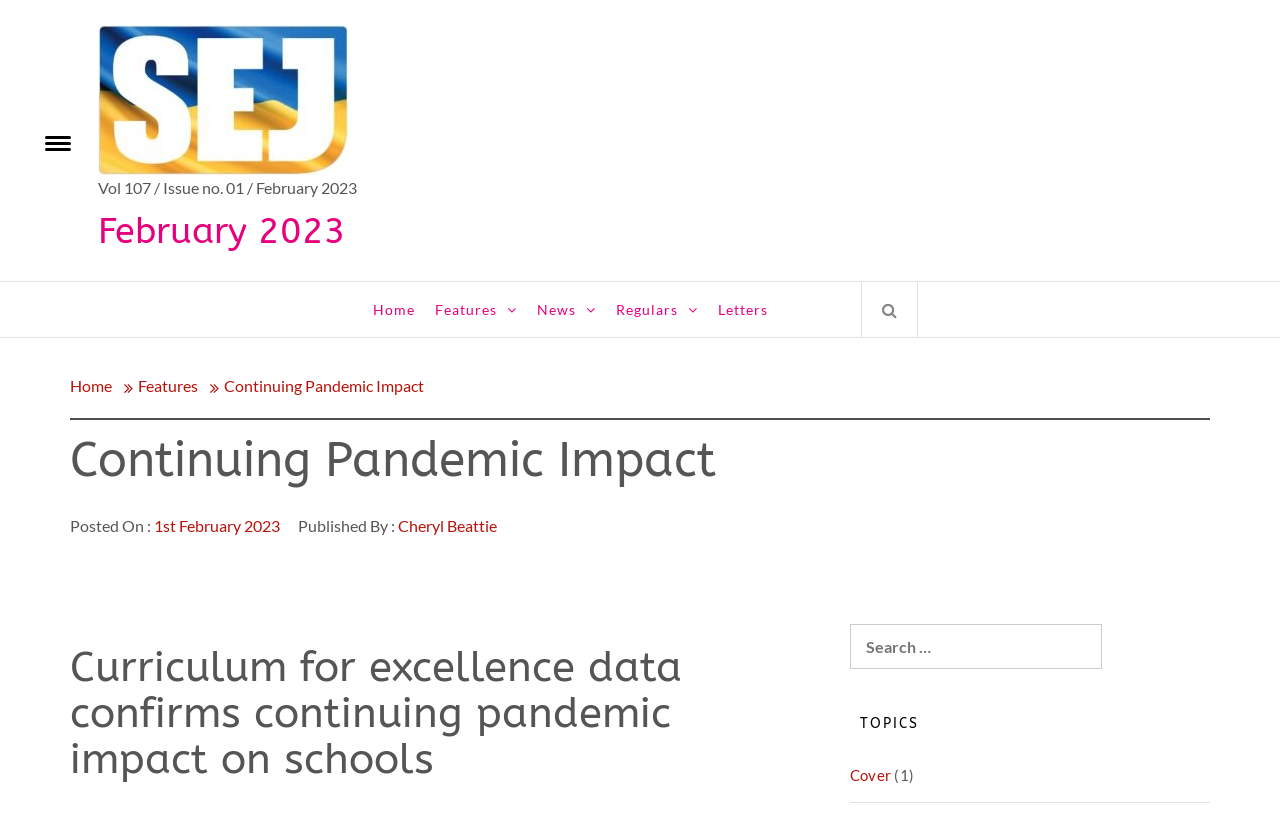Pinpoint the bounding box coordinates of the area that must be clicked to complete this instruction: "Go to Home page".

[0.283, 0.346, 0.332, 0.413]